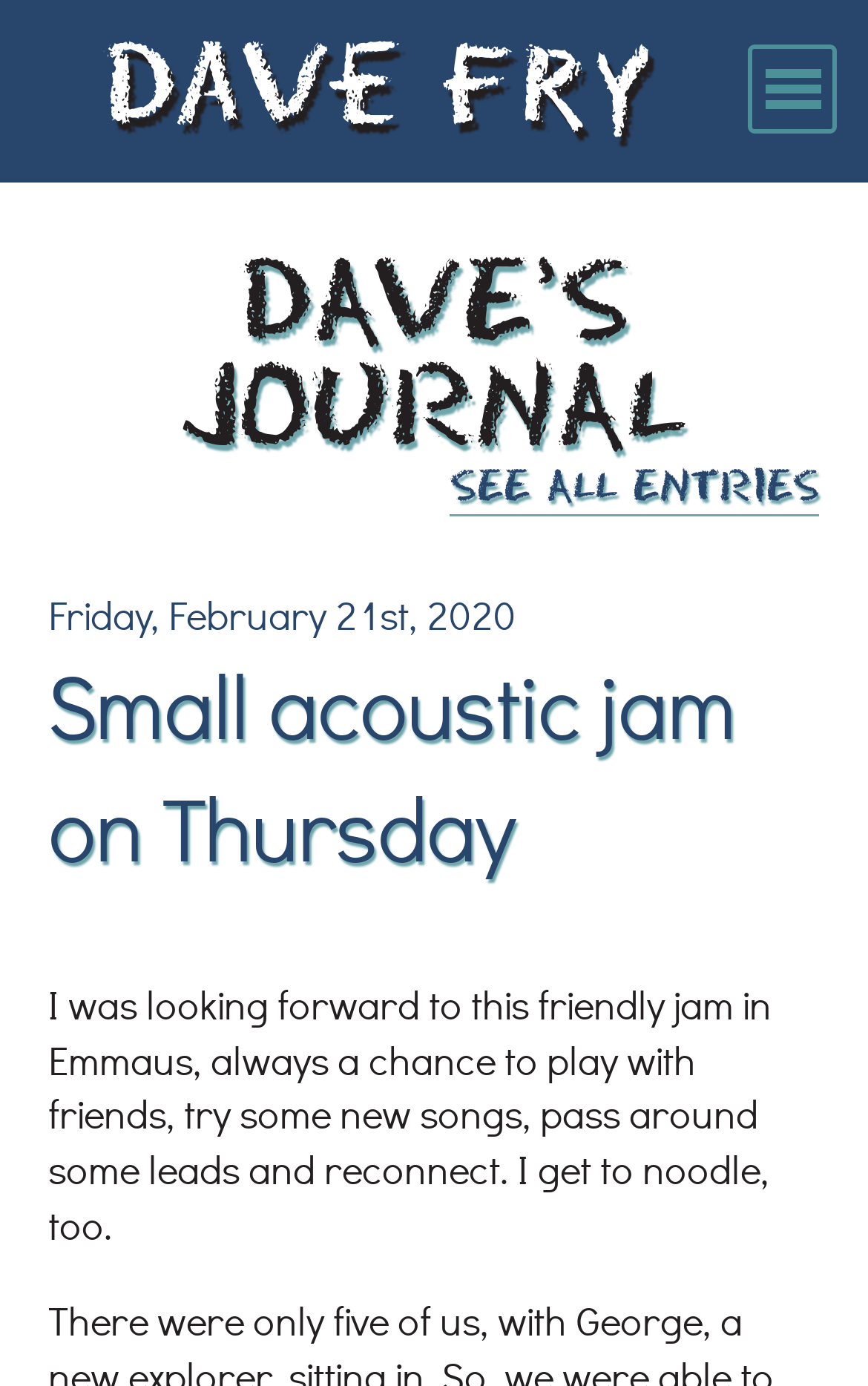Please identify the bounding box coordinates for the region that you need to click to follow this instruction: "Click Skip to content link".

None